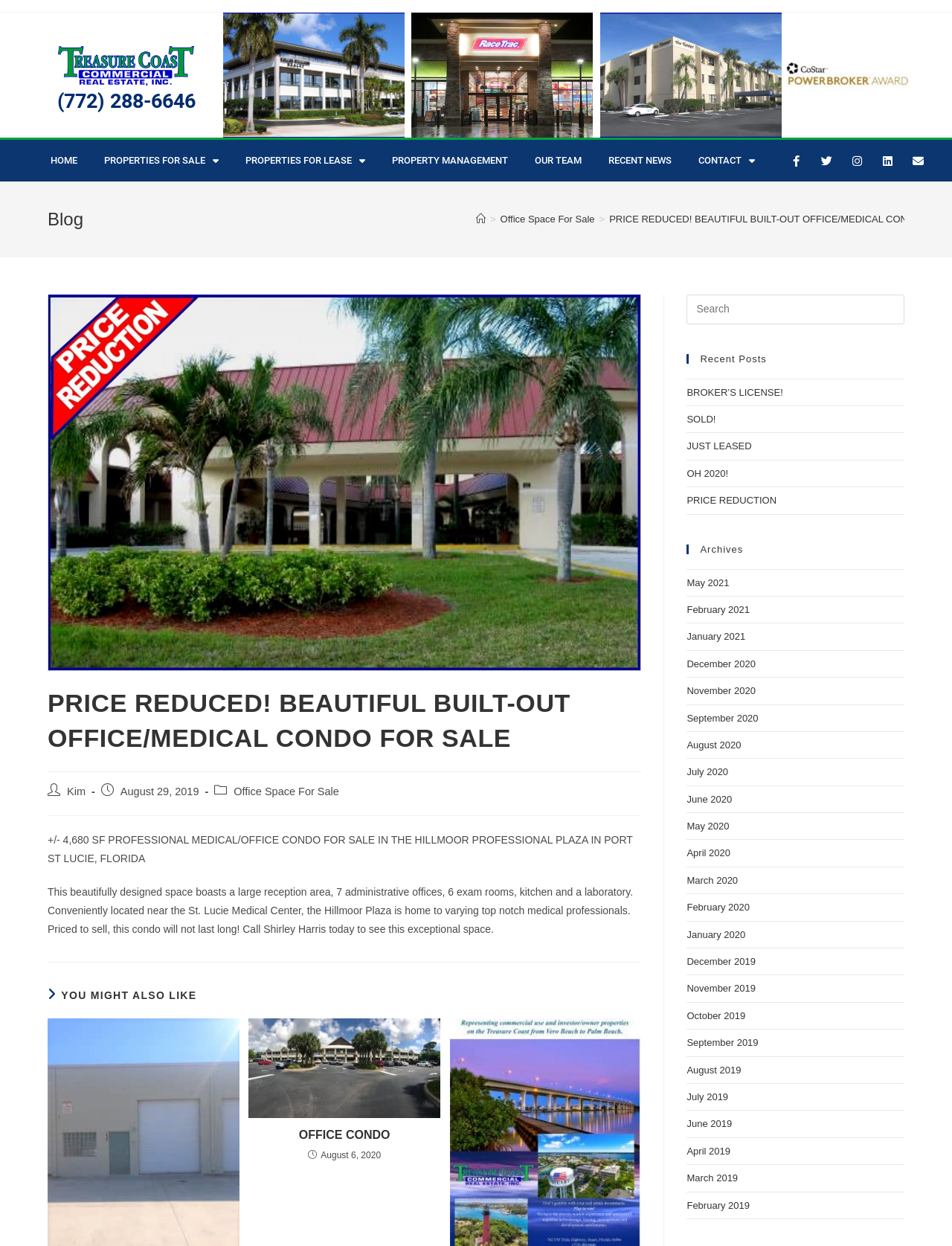Can you pinpoint the bounding box coordinates for the clickable element required for this instruction: "View recent posts"? The coordinates should be four float numbers between 0 and 1, i.e., [left, top, right, bottom].

[0.721, 0.284, 0.95, 0.292]